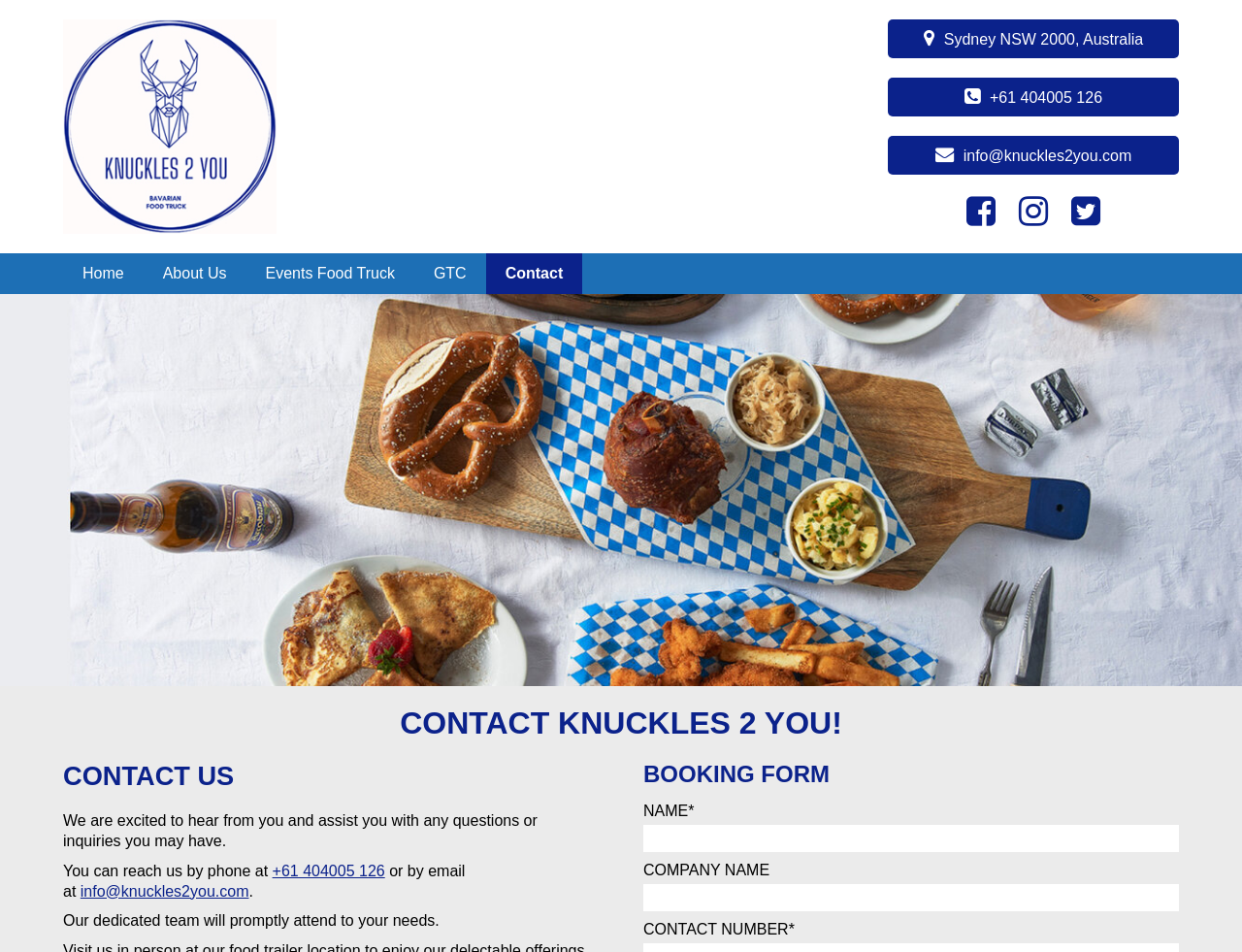Please identify the bounding box coordinates of the element that needs to be clicked to perform the following instruction: "fill in the name field".

[0.518, 0.867, 0.949, 0.895]